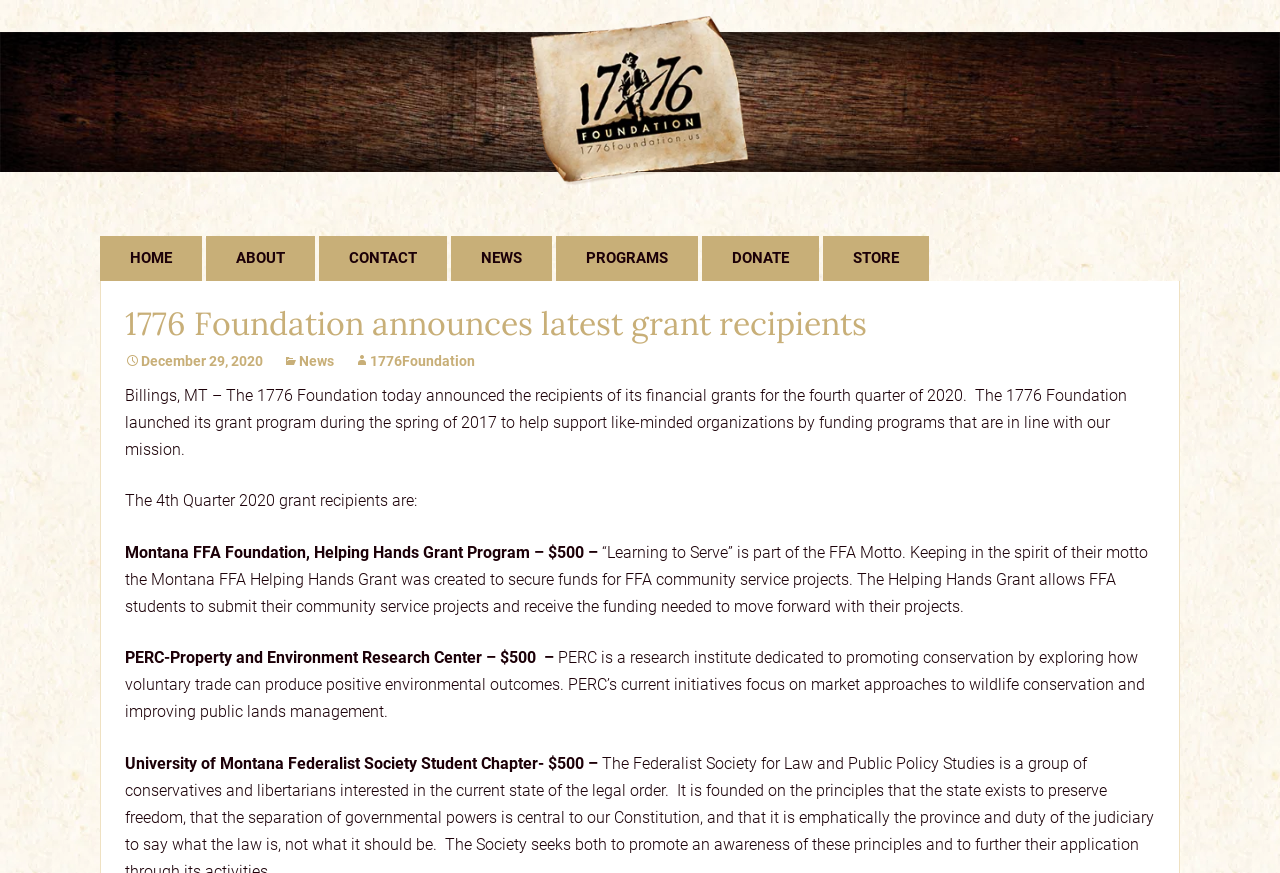Identify the headline of the webpage and generate its text content.

1776 Foundation announces latest grant recipients